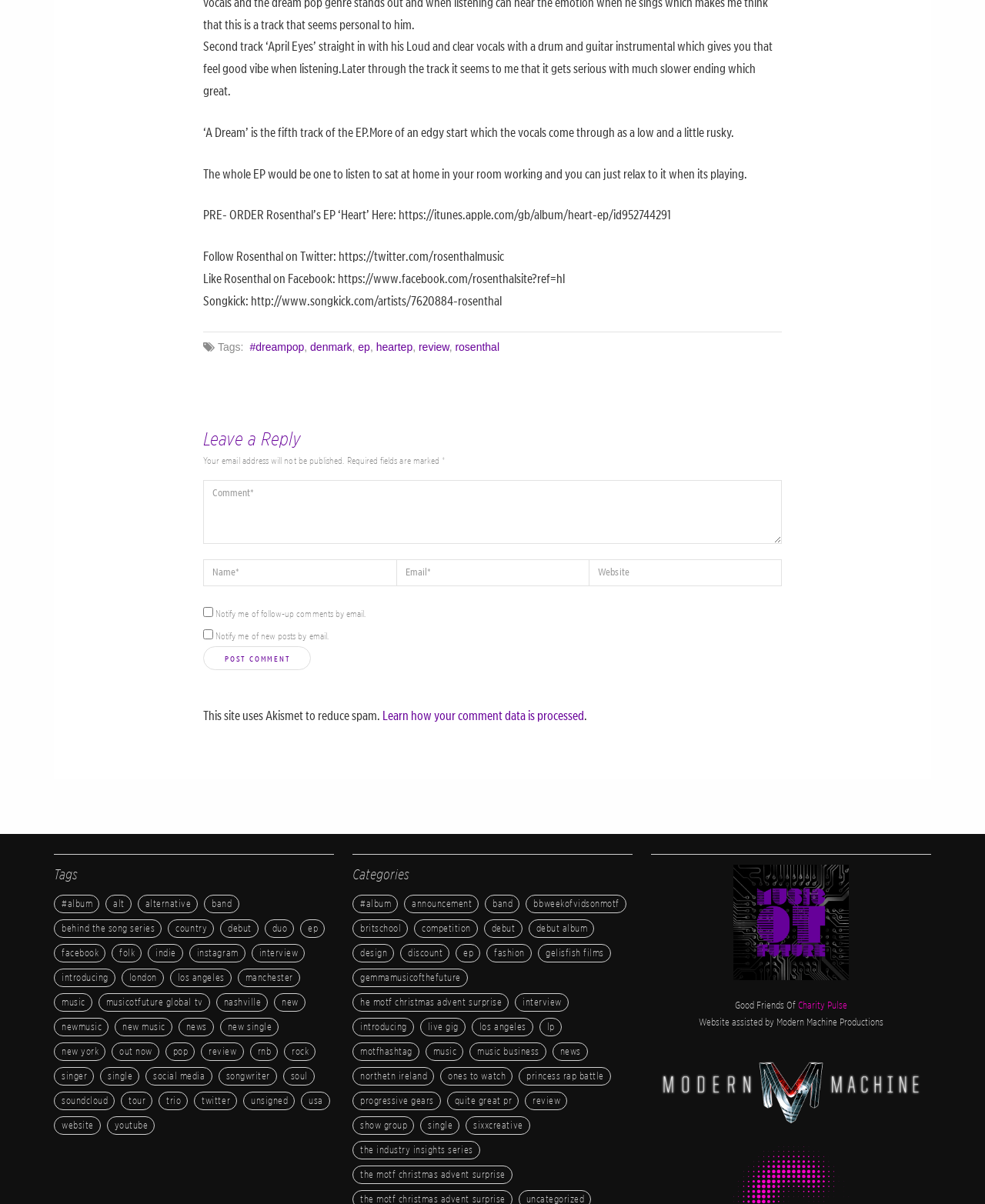Locate the bounding box of the UI element defined by this description: "music business". The coordinates should be given as four float numbers between 0 and 1, formatted as [left, top, right, bottom].

[0.477, 0.866, 0.554, 0.881]